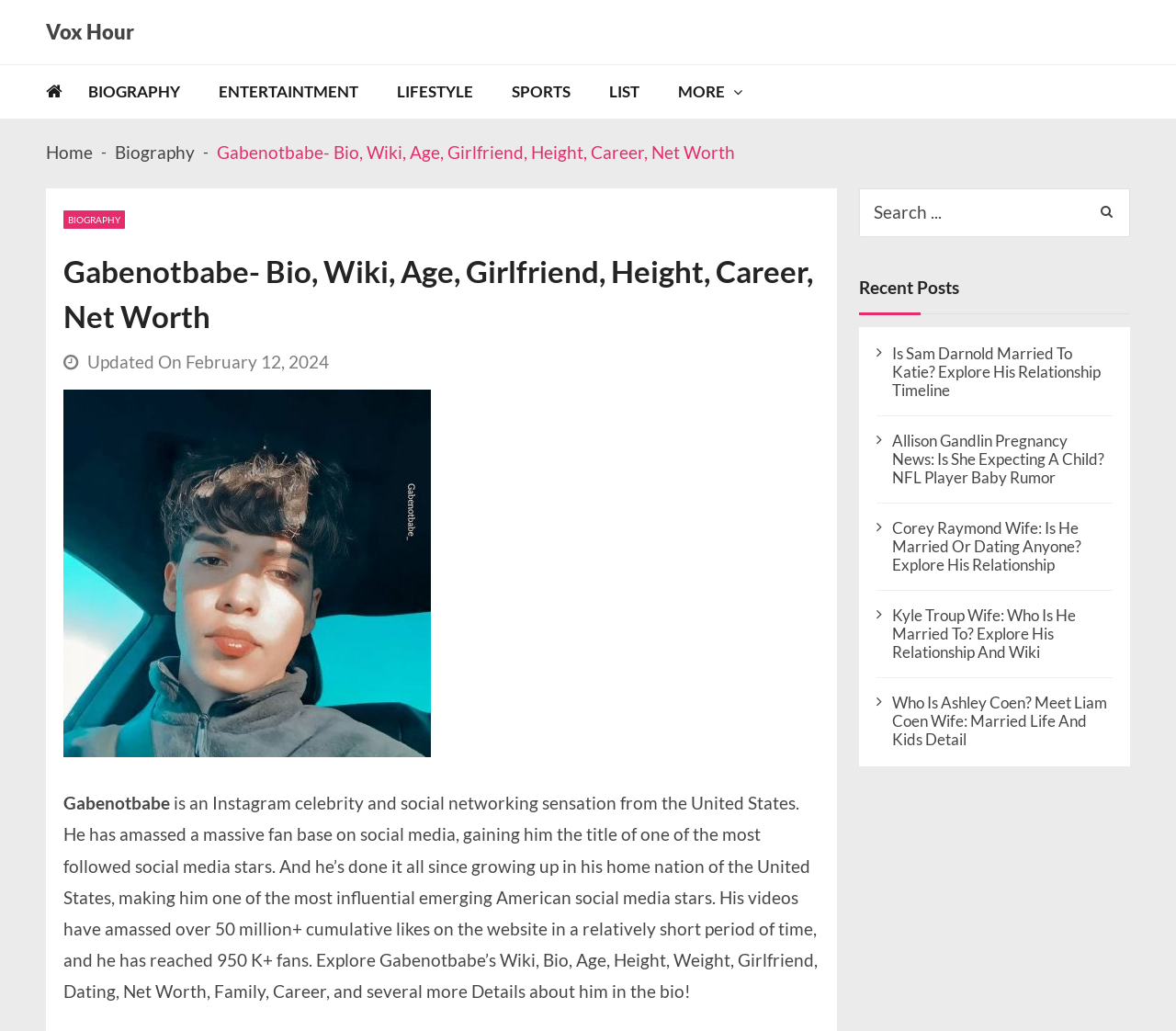Provide a brief response to the question below using a single word or phrase: 
What is the purpose of the search box?

Search for biographies